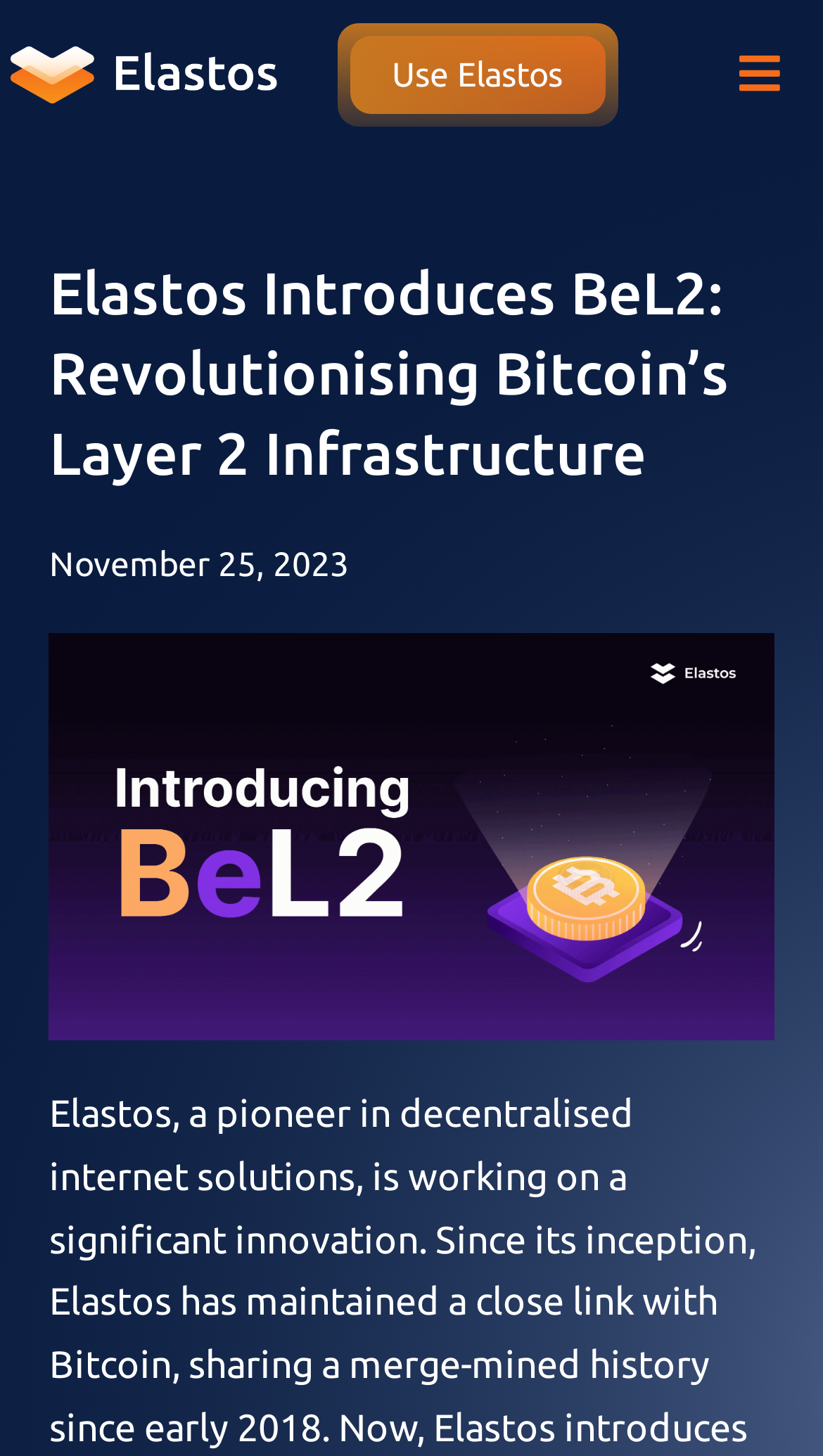Give the bounding box coordinates for this UI element: "parent_node: Logo aria-label="Toggle Menu"". The coordinates should be four float numbers between 0 and 1, arranged as [left, top, right, bottom].

[0.879, 0.024, 0.966, 0.078]